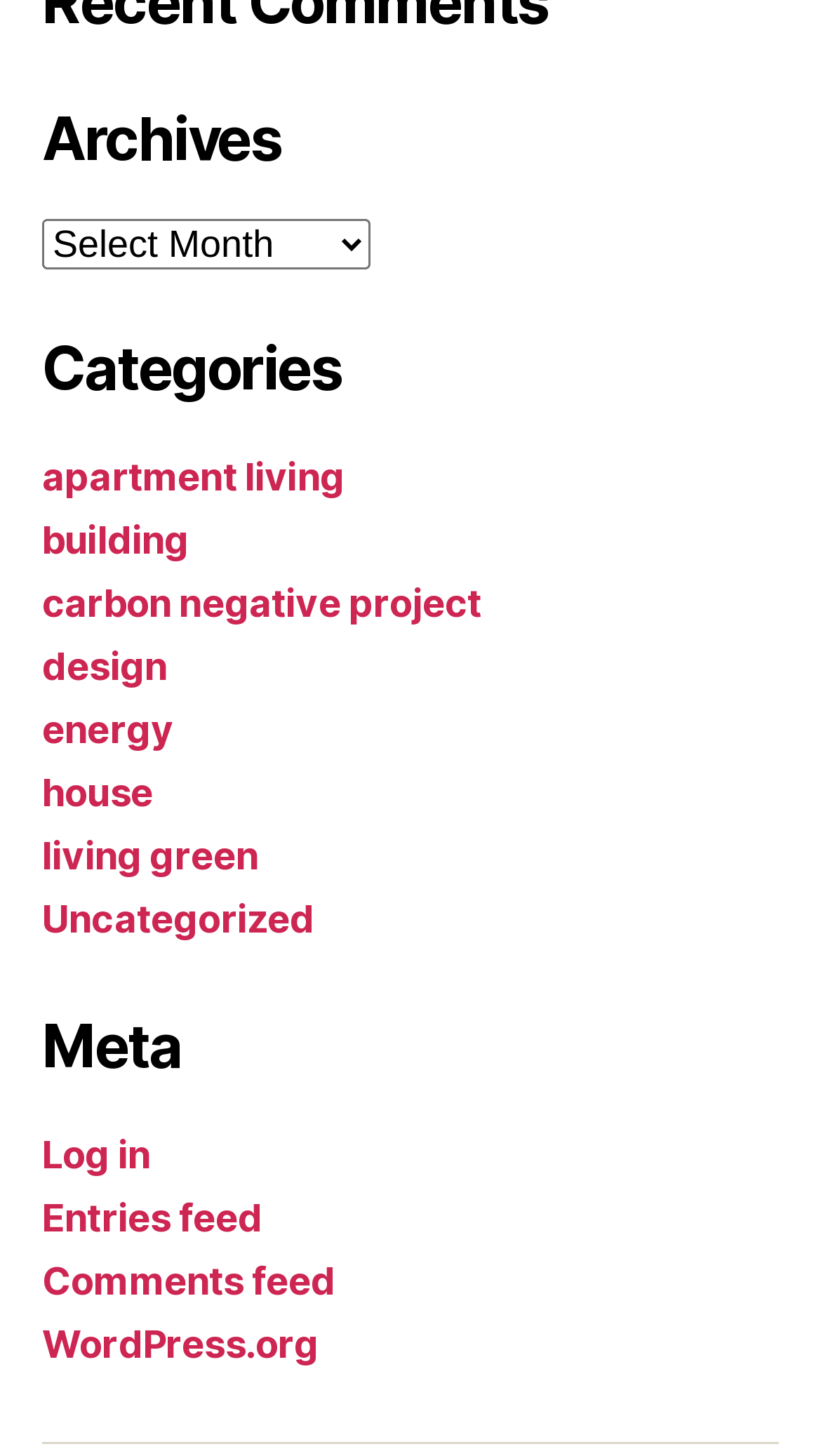Answer the following in one word or a short phrase: 
How many headings are on the page?

3